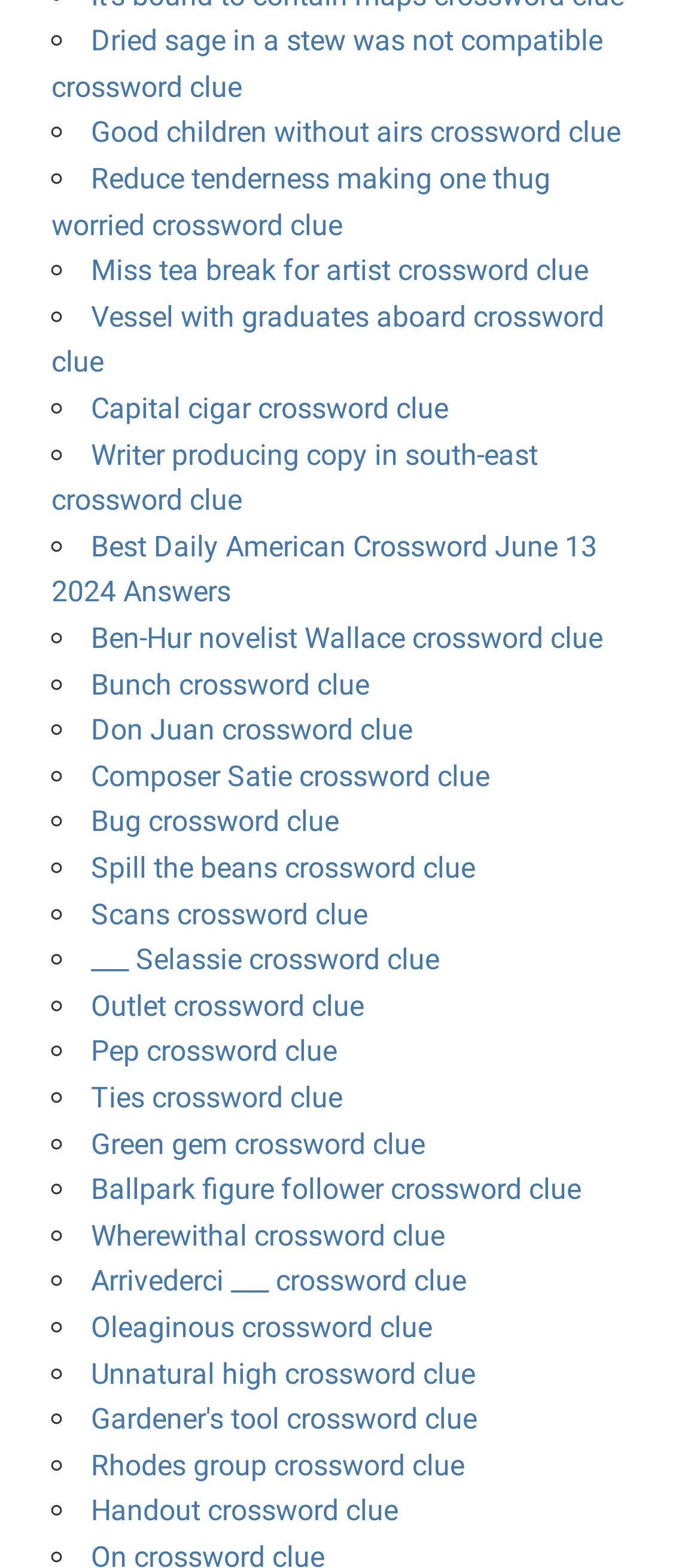Identify the bounding box for the UI element specified in this description: "Bug crossword clue". The coordinates must be four float numbers between 0 and 1, formatted as [left, top, right, bottom].

[0.13, 0.513, 0.484, 0.535]